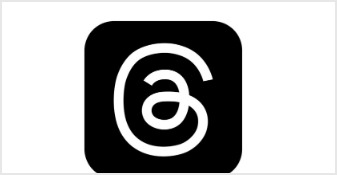What is the background color of the logo?
From the details in the image, answer the question comprehensively.

The logo of Meta's new platform, 'Threads', features a simple, stylized '@' symbol rendered in white on a solid black background, indicating that the background color of the logo is black.